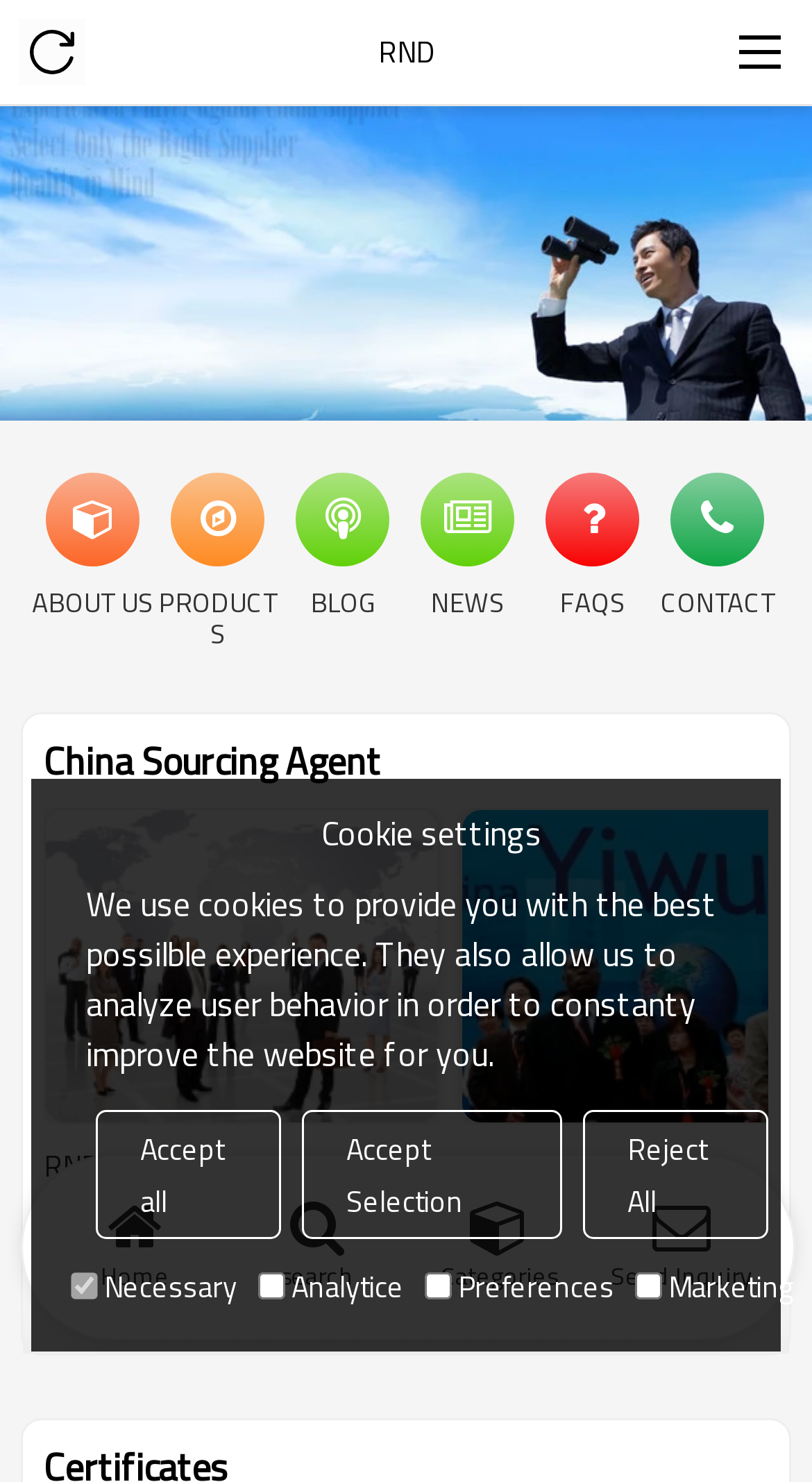What is the purpose of the cookies?
Using the image, provide a detailed and thorough answer to the question.

I found the purpose of the cookies by reading the static text 'We use cookies to provide you with the best possilble experience...' which is located below the heading 'Cookie settings' with the bounding box coordinates [0.106, 0.593, 0.883, 0.728].